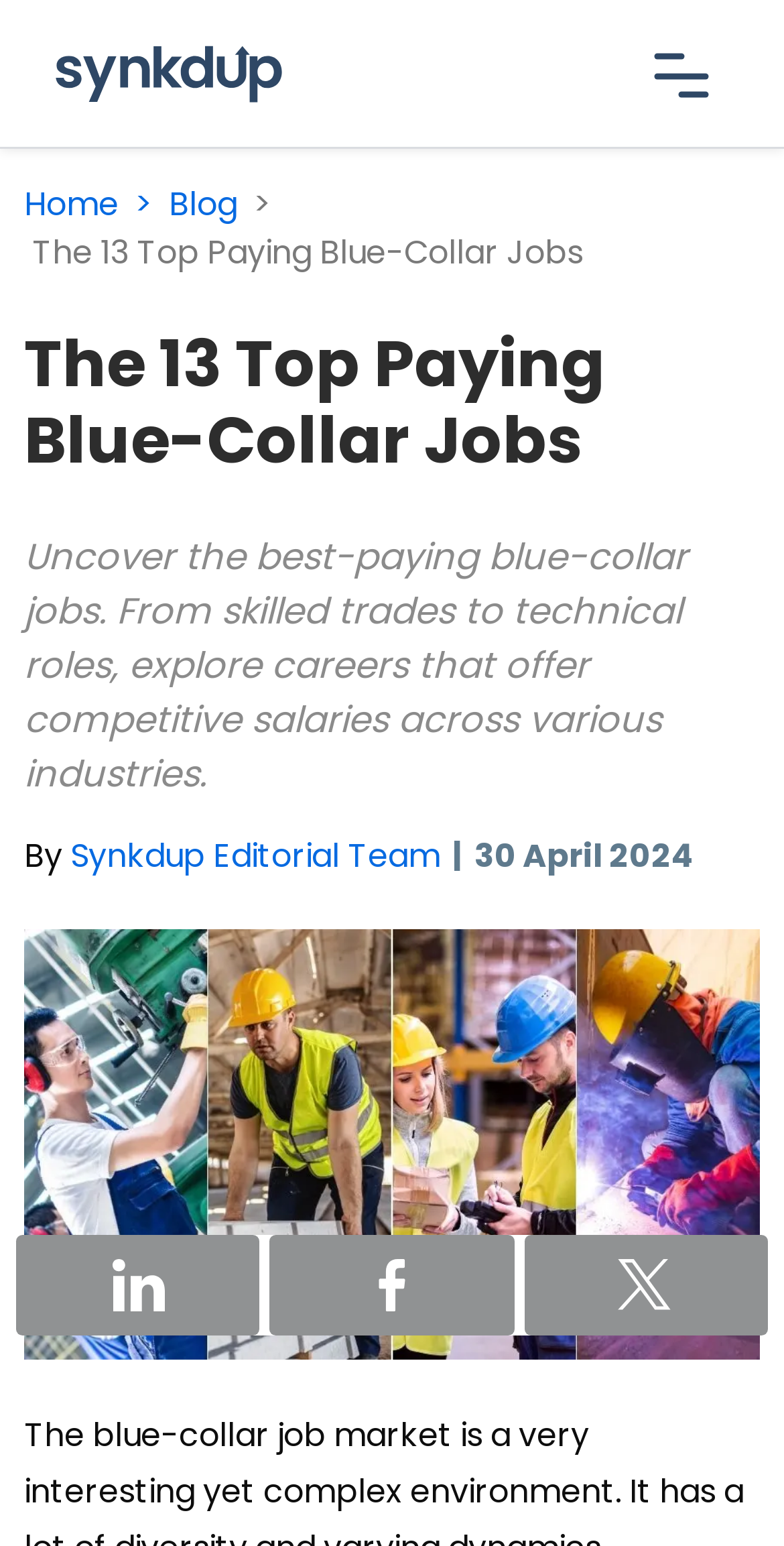How many social media buttons are present?
Using the image, provide a detailed and thorough answer to the question.

There are three social media buttons present at the bottom of the webpage, which are linkedin, facebook, and twitter, each with its respective image icon.